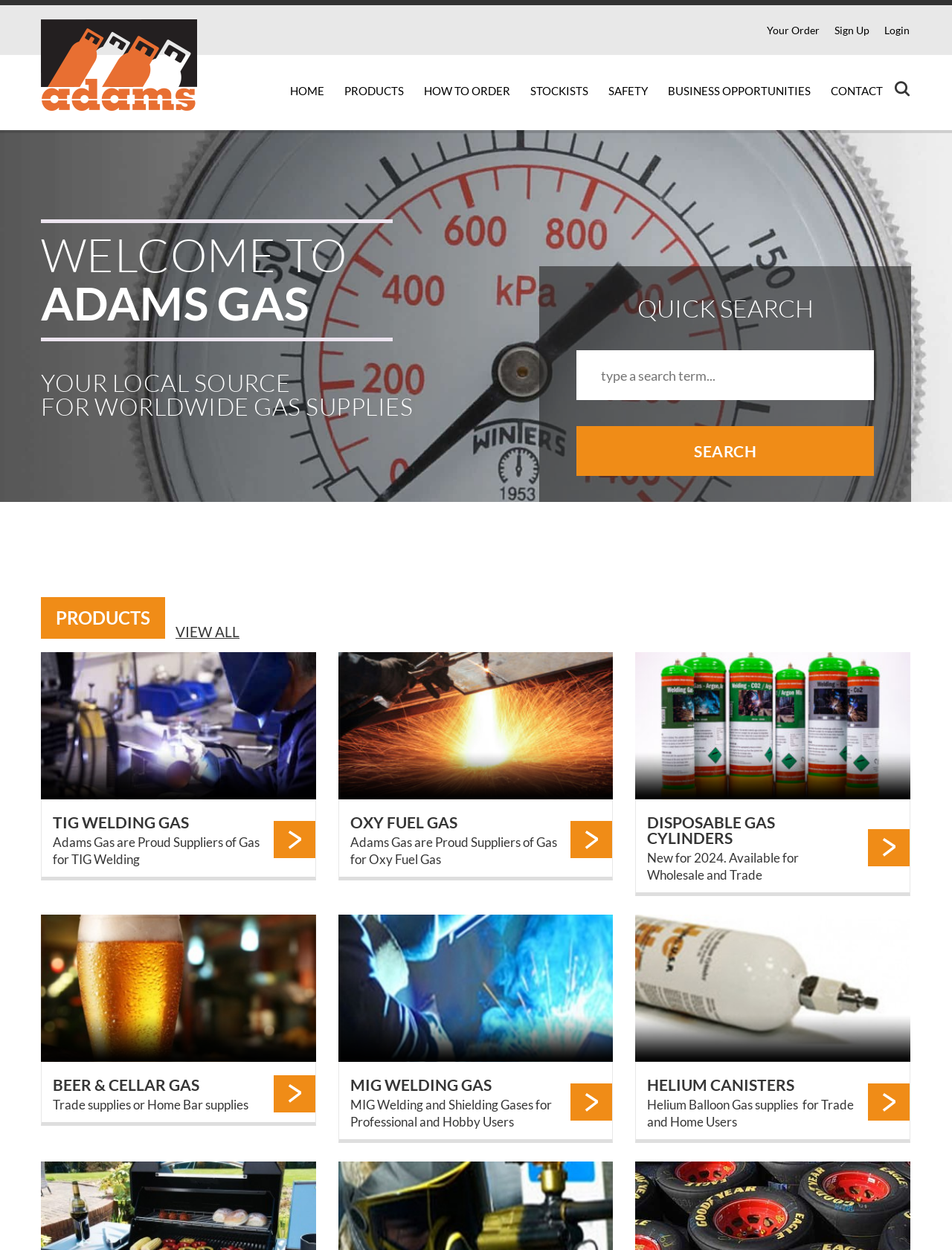Reply to the question with a single word or phrase:
How many types of gas are listed?

7